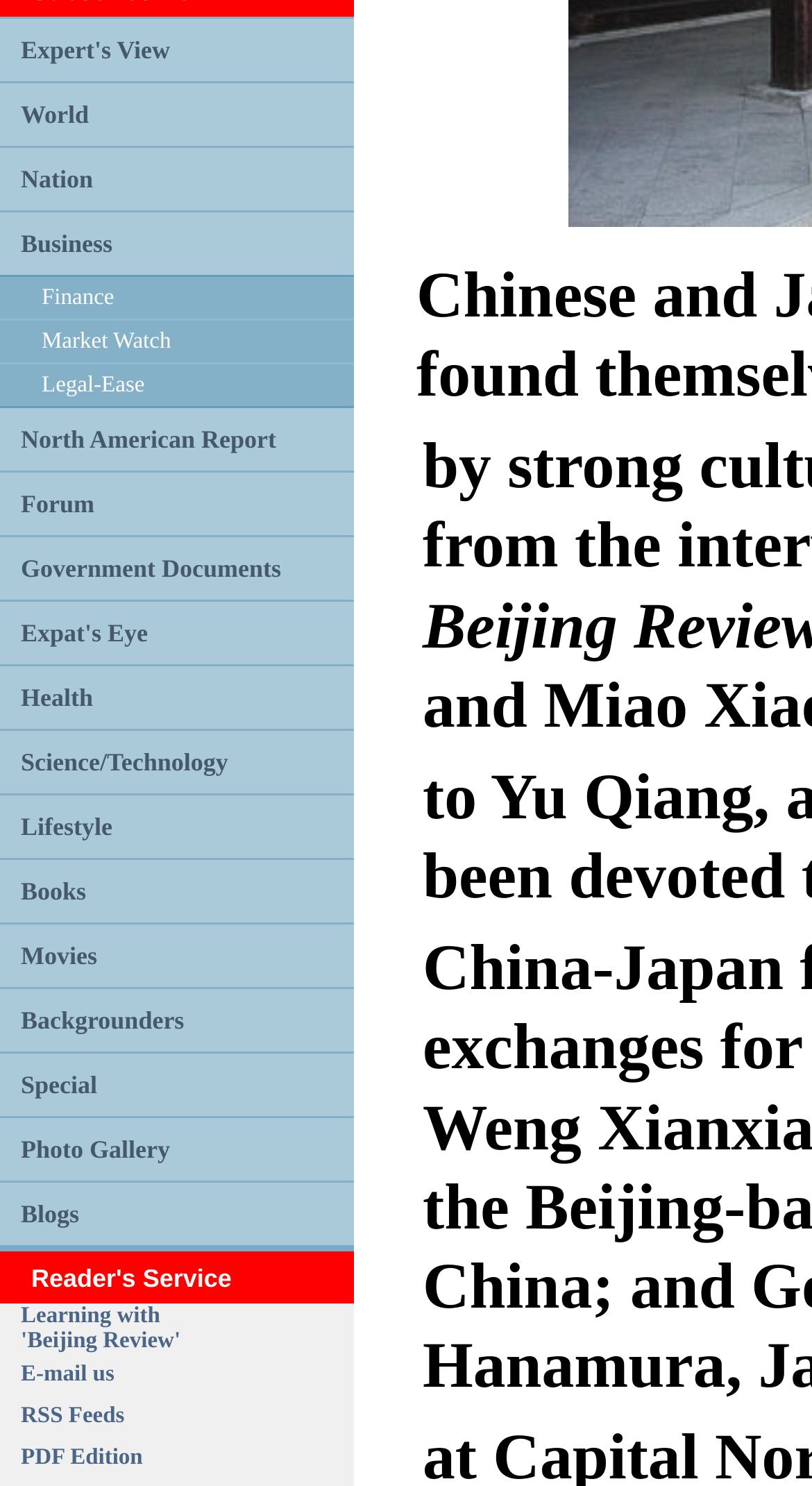Highlight the bounding box coordinates of the element that should be clicked to carry out the following instruction: "Explore the product features". The coordinates must be given as four float numbers ranging from 0 to 1, i.e., [left, top, right, bottom].

None